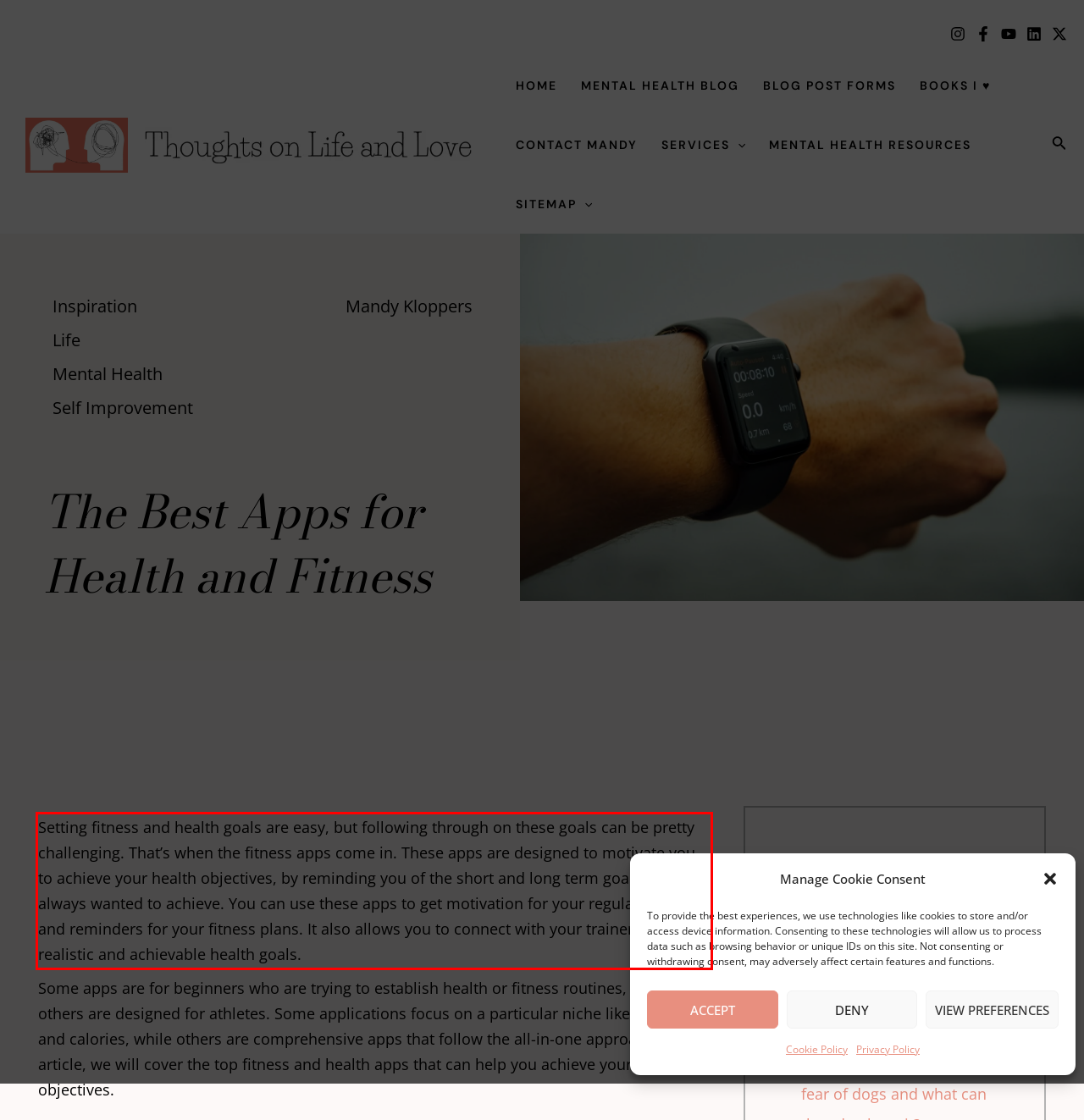Within the screenshot of the webpage, locate the red bounding box and use OCR to identify and provide the text content inside it.

Setting fitness and health goals are easy, but following through on these goals can be pretty challenging. That’s when the fitness apps come in. These apps are designed to motivate you to achieve your health objectives, by reminding you of the short and long term goals you have always wanted to achieve. You can use these apps to get motivation for your regular workouts and reminders for your fitness plans. It also allows you to connect with your trainer and set realistic and achievable health goals.